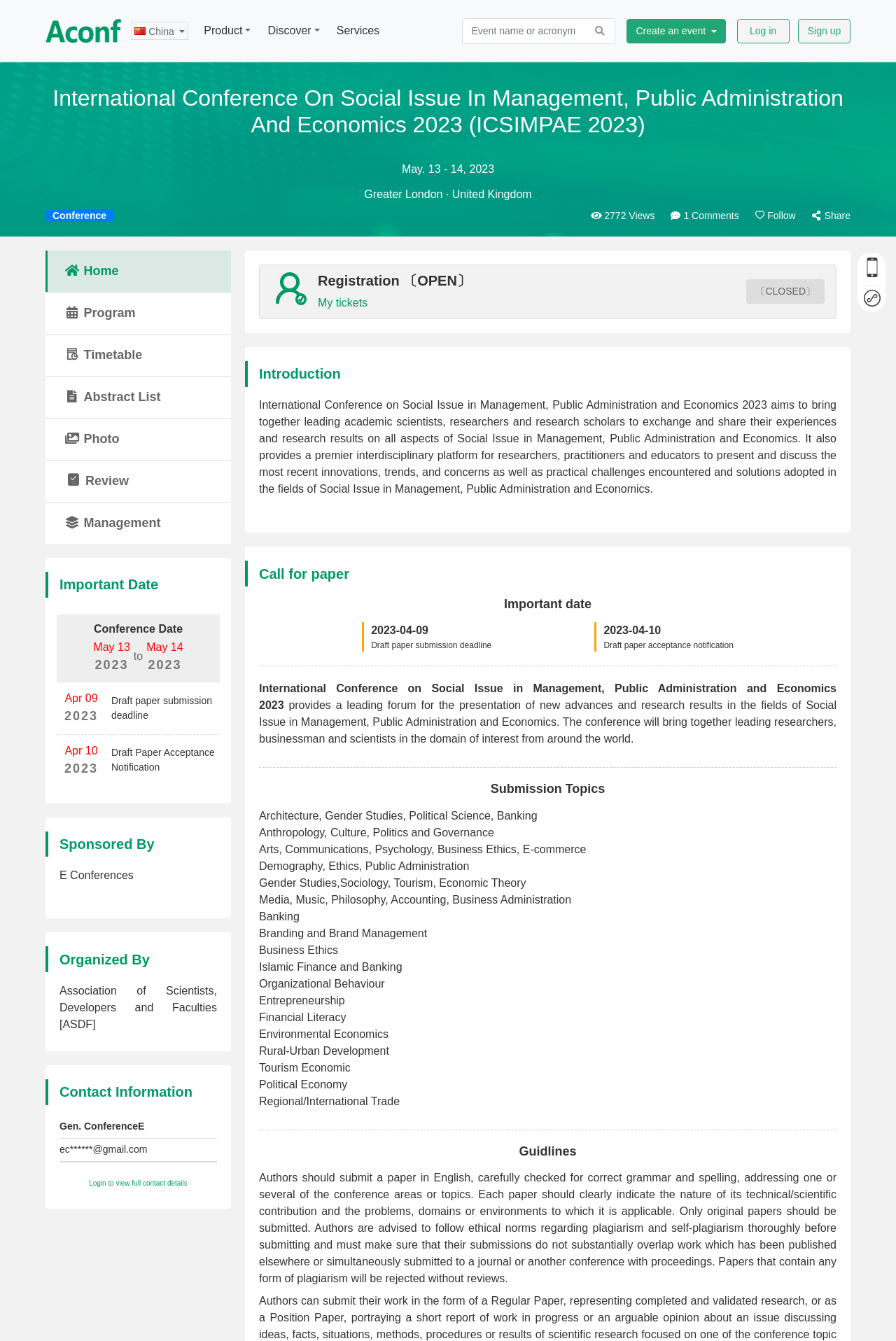Could you locate the bounding box coordinates for the section that should be clicked to accomplish this task: "View the conference details".

[0.051, 0.156, 0.127, 0.165]